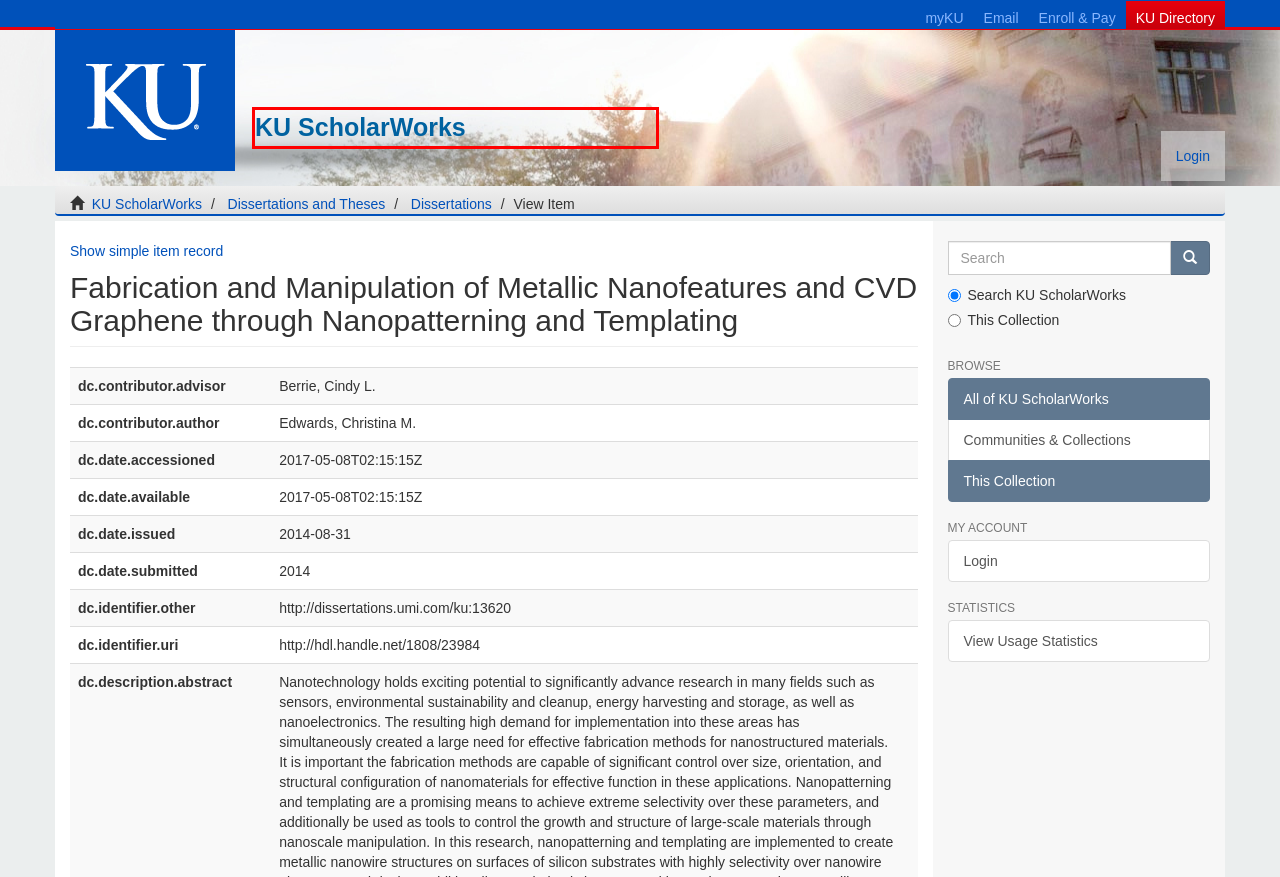Take a look at the provided webpage screenshot featuring a red bounding box around an element. Select the most appropriate webpage description for the page that loads after clicking on the element inside the red bounding box. Here are the candidates:
A. Academics | The University of Kansas
B. Image Credits
C. Explore the home of the Jayhawks | The University of Kansas
D. Contact
E. KU ScholarWorks
F. Homepage | Work at KU
G. Outlook
H. myKU Welcome | myKU Portal

E